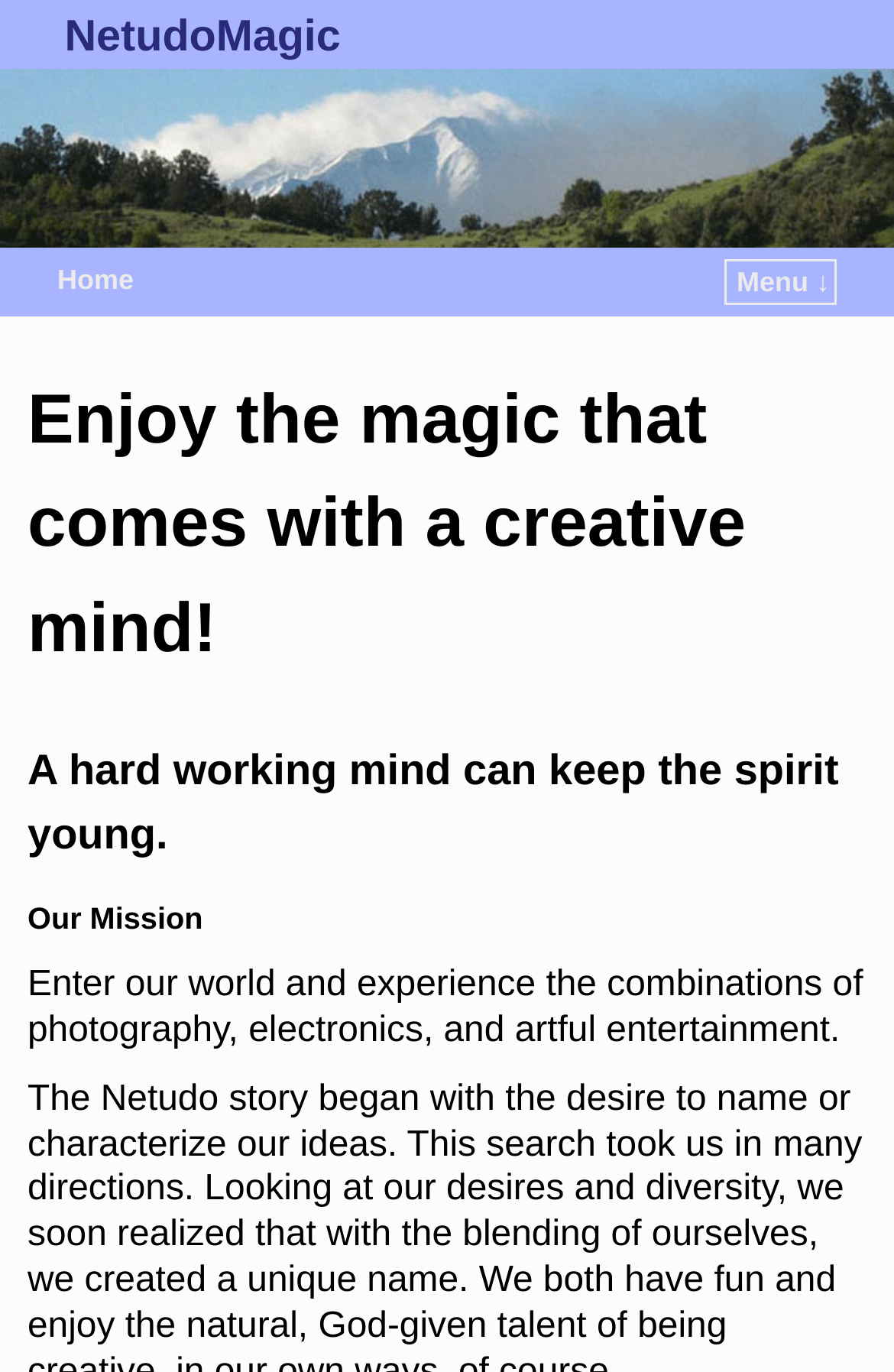Is there a primary content section on this website?
Please use the image to provide an in-depth answer to the question.

There is a link with the text 'Skip to primary content' on the webpage, indicating that a primary content section is available on the website.